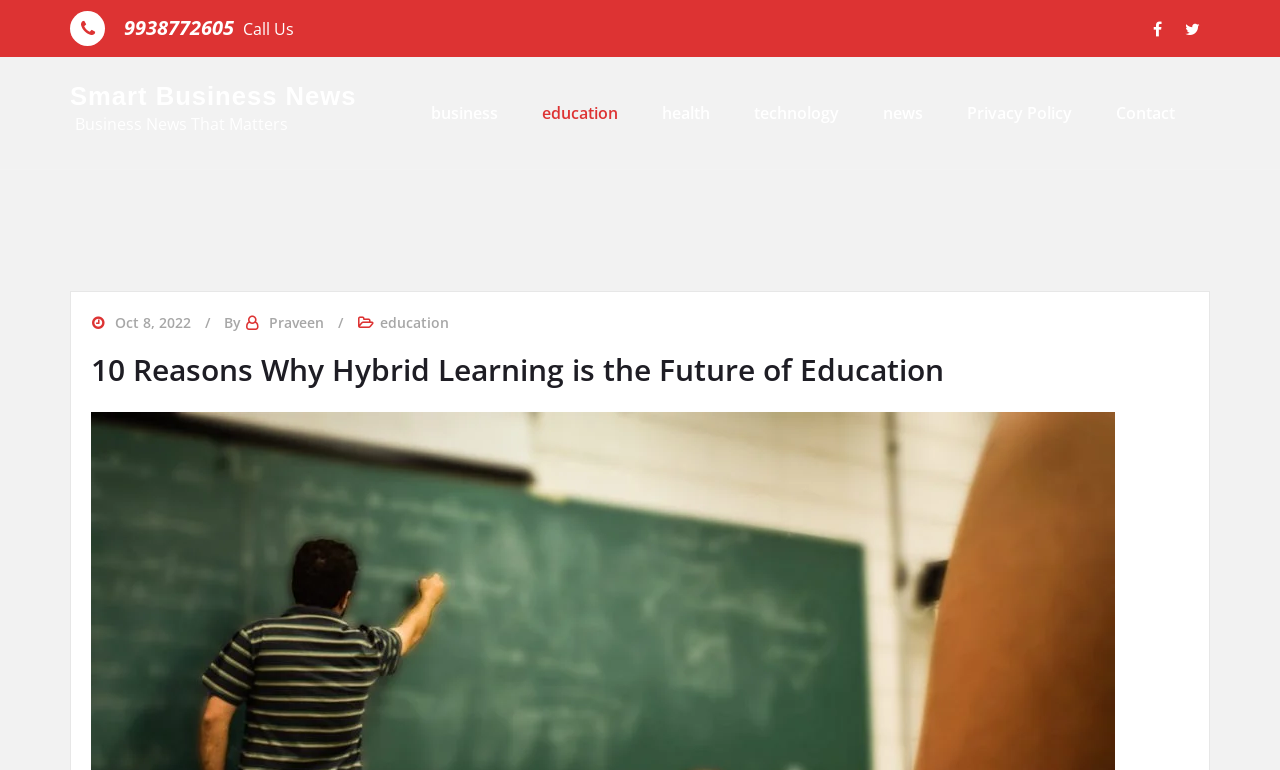Please determine the primary heading and provide its text.

Smart Business News